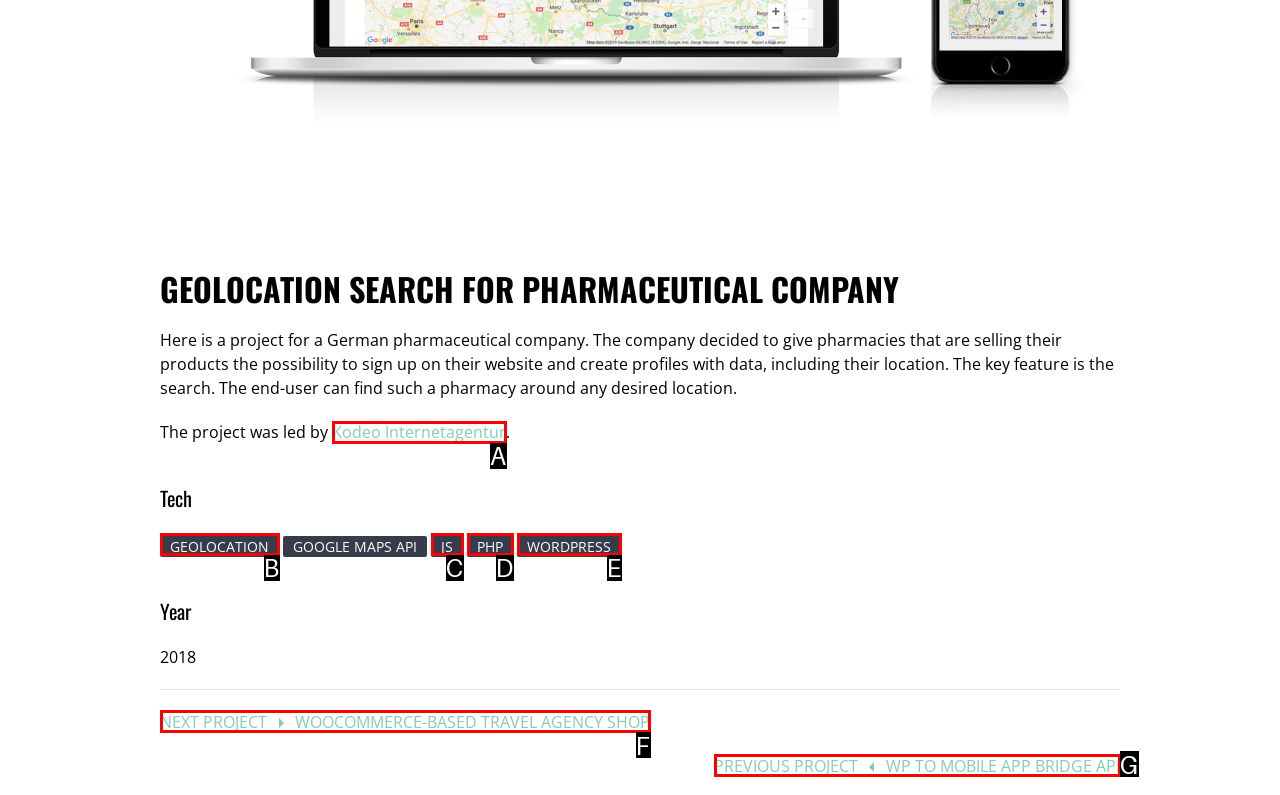Which HTML element fits the description: PHP? Respond with the letter of the appropriate option directly.

D